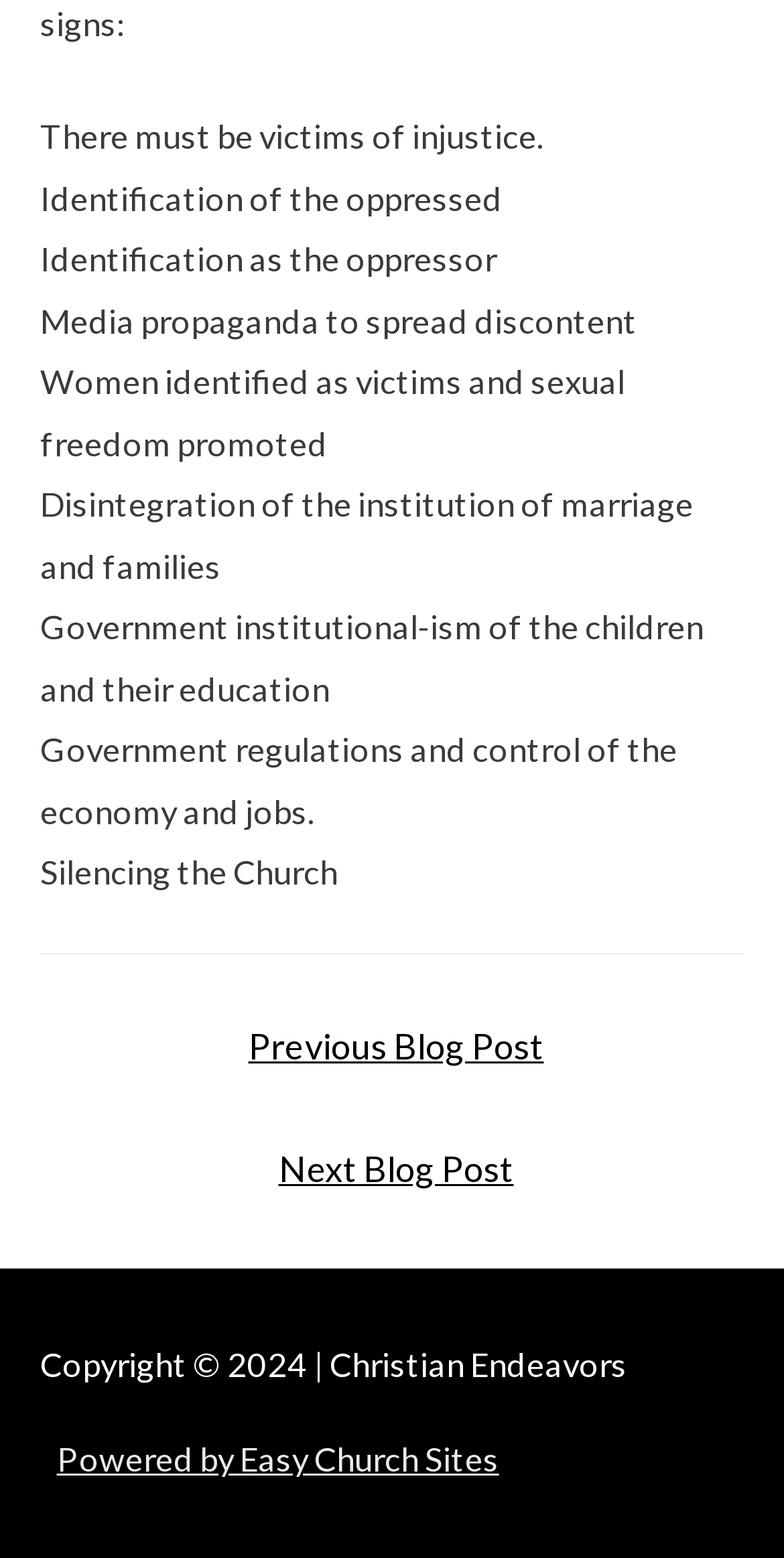Determine the bounding box of the UI element mentioned here: "Powered by Easy Church Sites". The coordinates must be in the format [left, top, right, bottom] with values ranging from 0 to 1.

[0.051, 0.924, 0.657, 0.949]